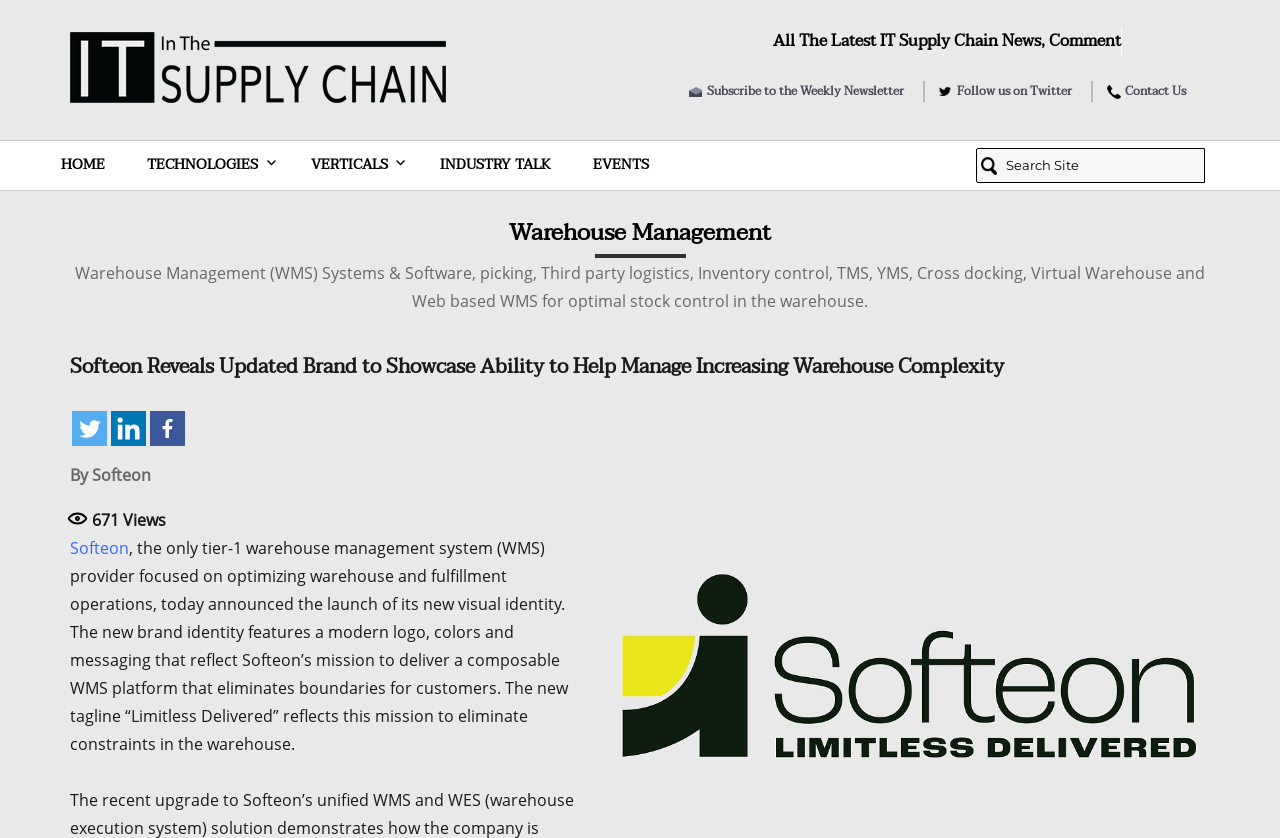For the given element description Subscribe to the Weekly Newsletter, determine the bounding box coordinates of the UI element. The coordinates should follow the format (top-left x, top-left y, bottom-right x, bottom-right y) and be within the range of 0 to 1.

[0.552, 0.097, 0.706, 0.121]